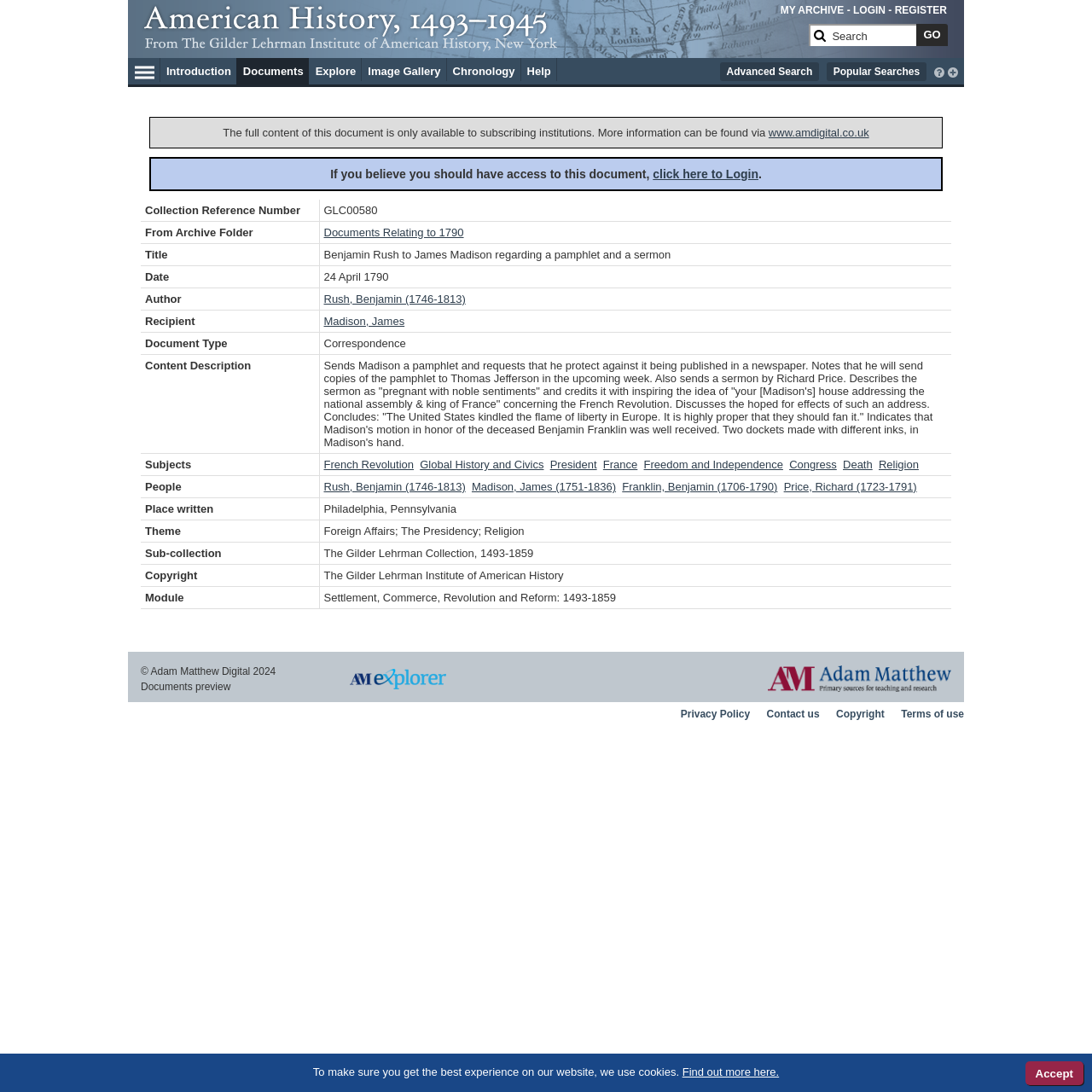Find the bounding box coordinates of the UI element according to this description: "Madison, James (1751-1836)".

[0.432, 0.44, 0.564, 0.452]